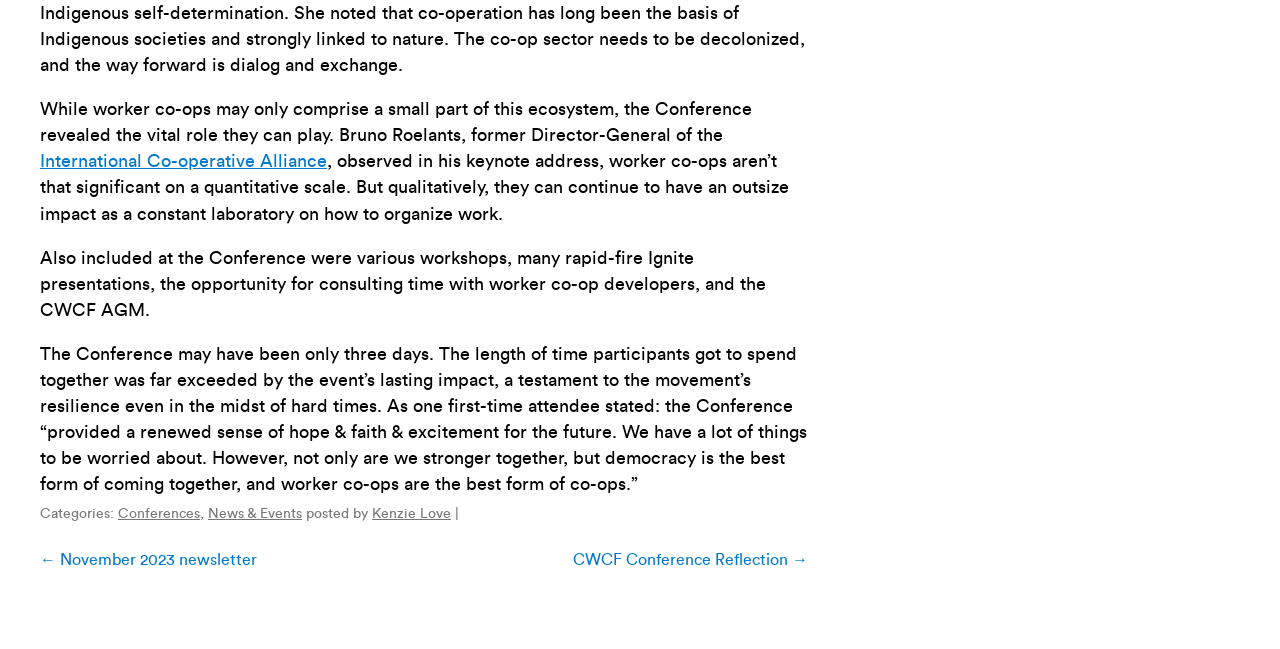What is the title of the previous post?
Could you give a comprehensive explanation in response to this question?

The title of the previous post is 'November 2023 newsletter', which is linked in the post navigation section at the bottom of the webpage.